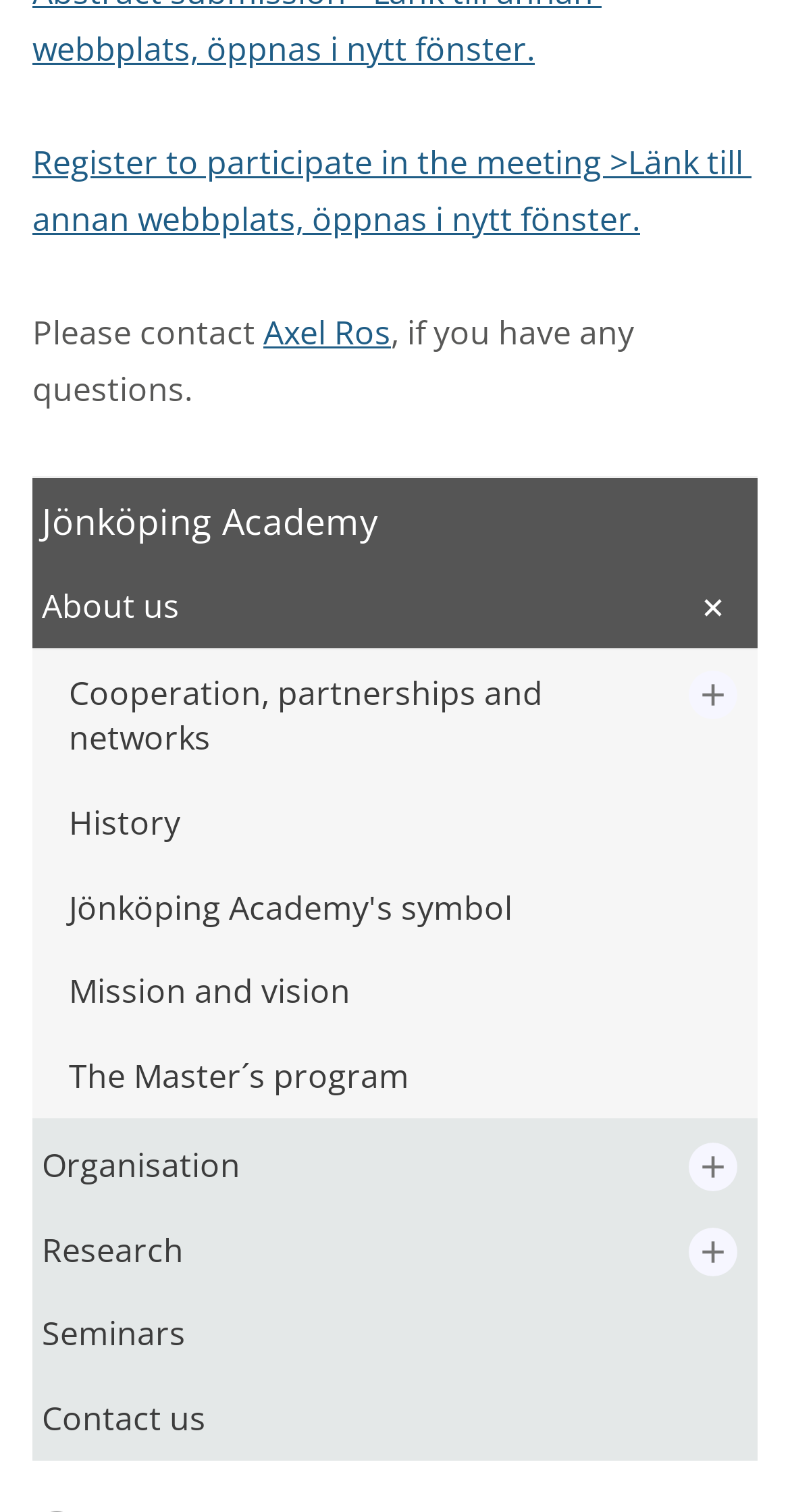Pinpoint the bounding box coordinates of the element that must be clicked to accomplish the following instruction: "Register to participate in the meeting". The coordinates should be in the format of four float numbers between 0 and 1, i.e., [left, top, right, bottom].

[0.041, 0.092, 0.951, 0.159]